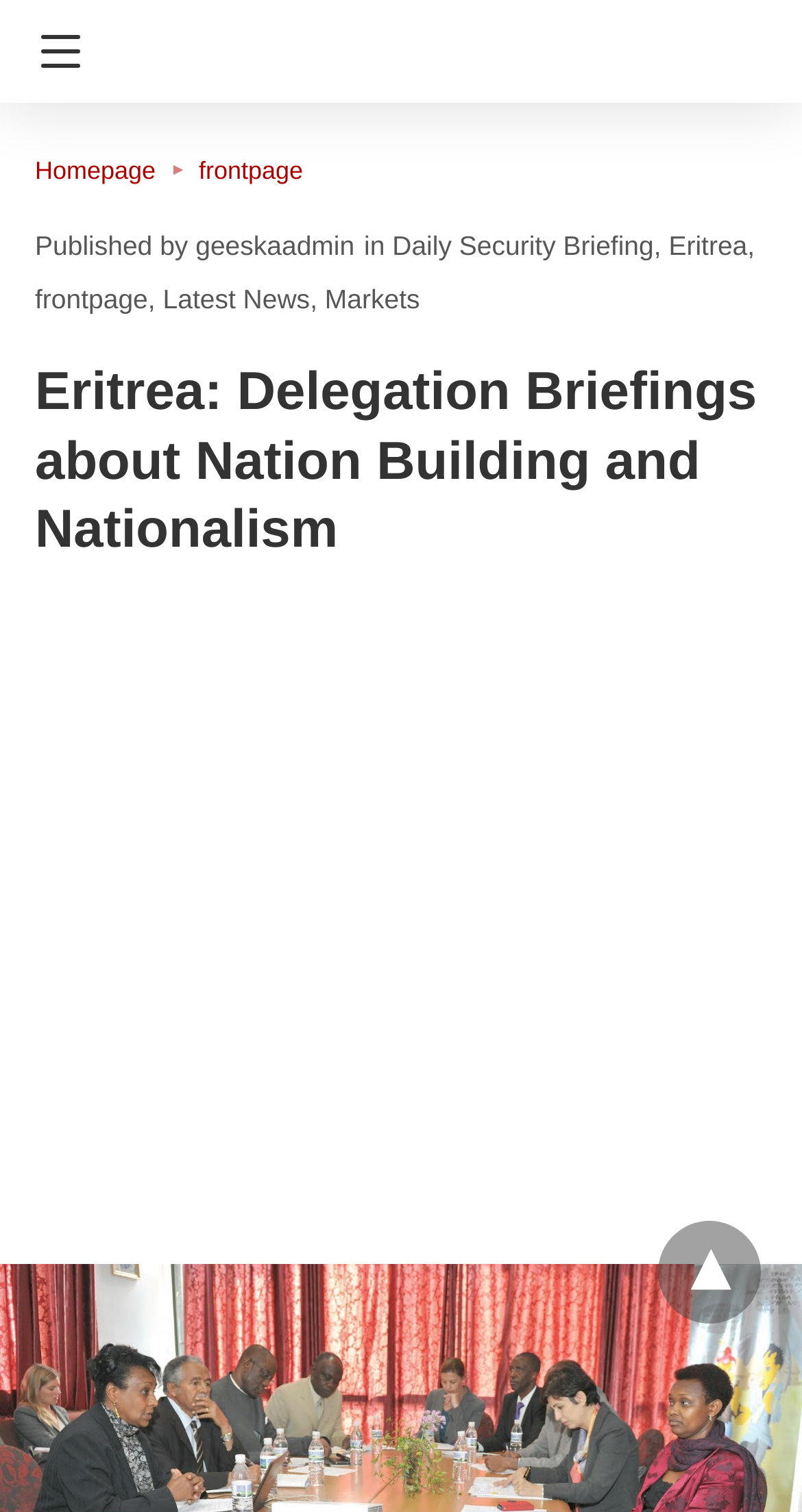Explain the webpage's design and content in an elaborate manner.

The webpage appears to be a news article or press release from Geeska Afrika Online, a website that provides news and information about Eritrea. At the top left corner, there is a navigation button labeled "Navigation". Next to it, there is a link to the website's homepage, "Geeska Afrika Online 1985-2024", which also contains a dropdown menu with links to other sections of the website, including "frontpage", "Daily Security Briefing", "Eritrea", and "Latest News".

Below the navigation section, there is a header that spans the width of the page, containing the title "Eritrea: Delegation Briefings about Nation Building and Nationalism". This title is likely the main topic of the article or press release.

In the top right corner, there is a link labeled "▾", which may be a dropdown menu or a toggle button. At the bottom of the page, there is no visible content, but it's possible that there may be additional links or information not captured in the accessibility tree.

The article or press release itself appears to be about a delegation briefing on nation building and nationalism in Eritrea, with a focus on a senior delegation led by Mr. Alamin Mohammed Seid, as mentioned in the meta description. However, the exact content of the article is not provided in the accessibility tree.